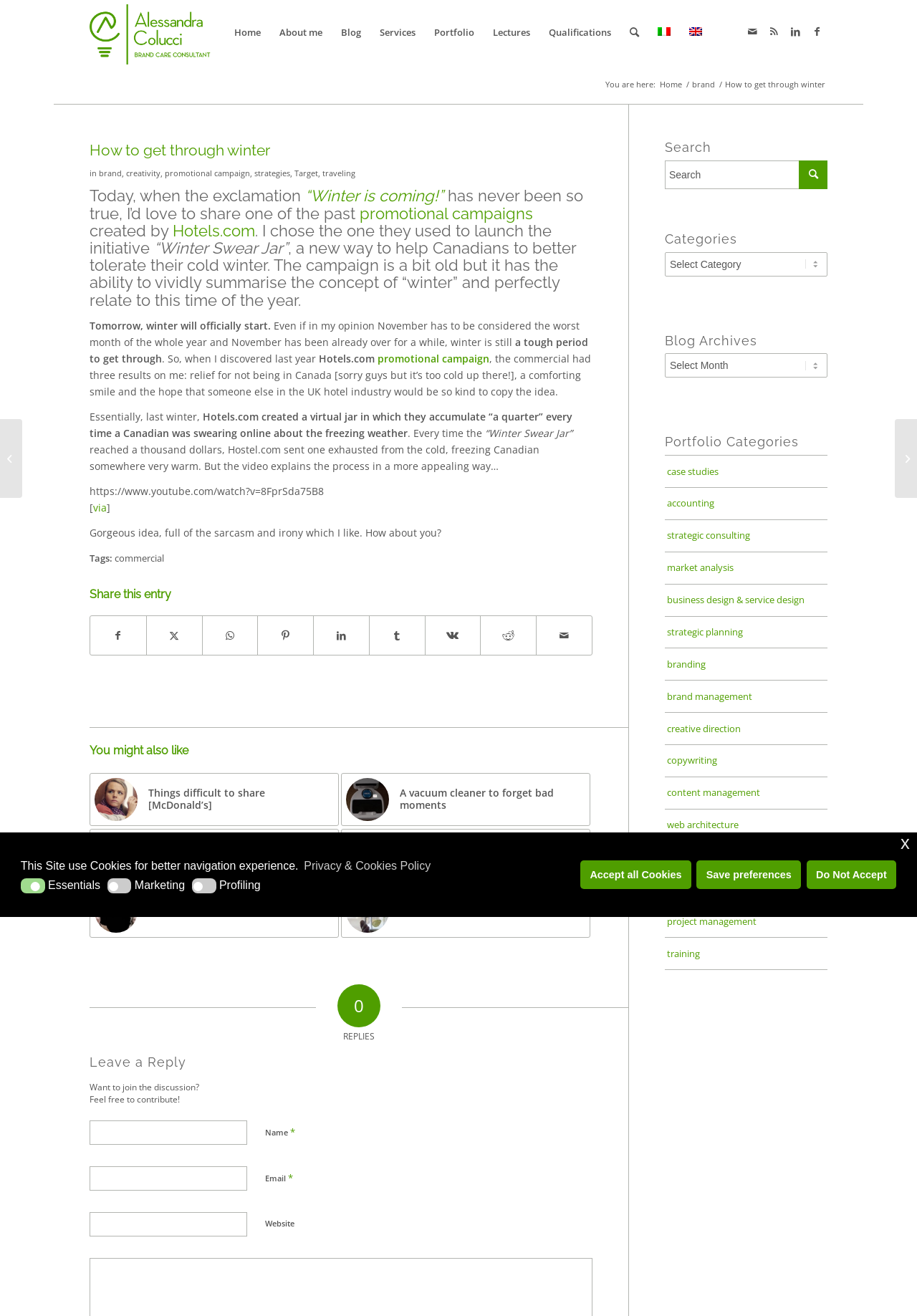Determine the bounding box for the UI element that matches this description: "title="Click to start search" value=""".

[0.871, 0.122, 0.902, 0.144]